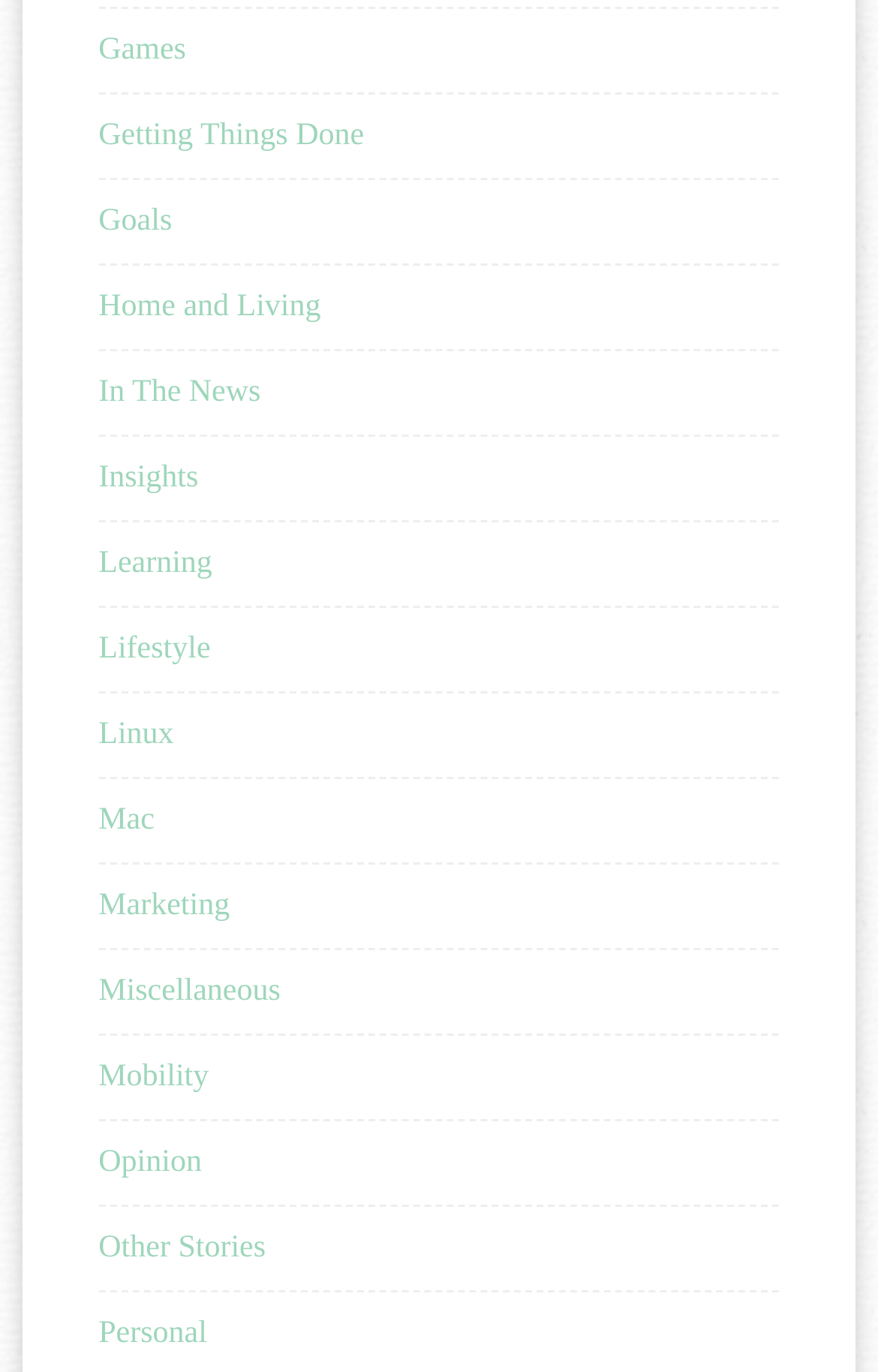Answer the question using only one word or a concise phrase: Is there a category related to news on the webpage?

Yes